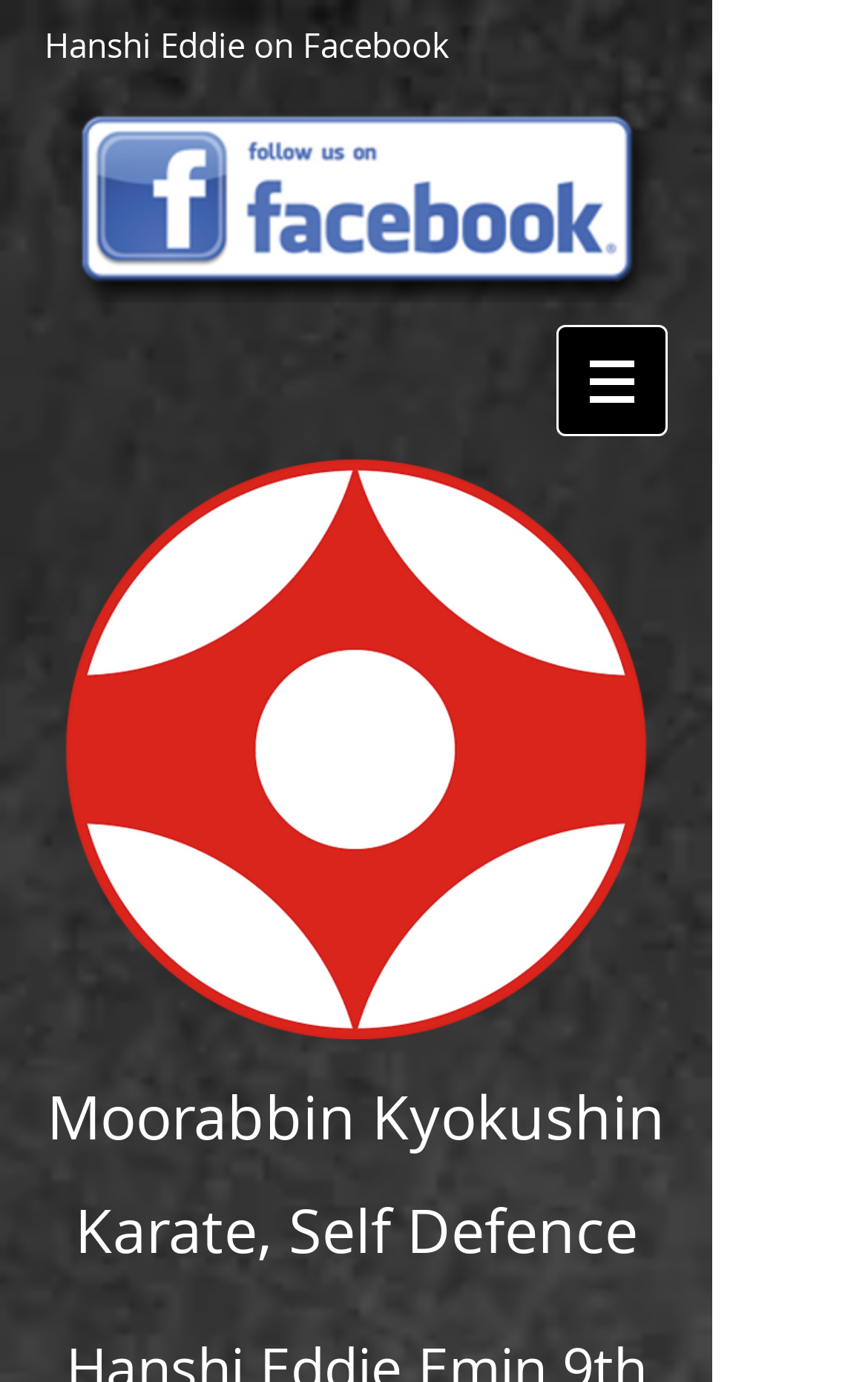Is there a navigation menu on the webpage?
Answer the question with a single word or phrase, referring to the image.

Yes